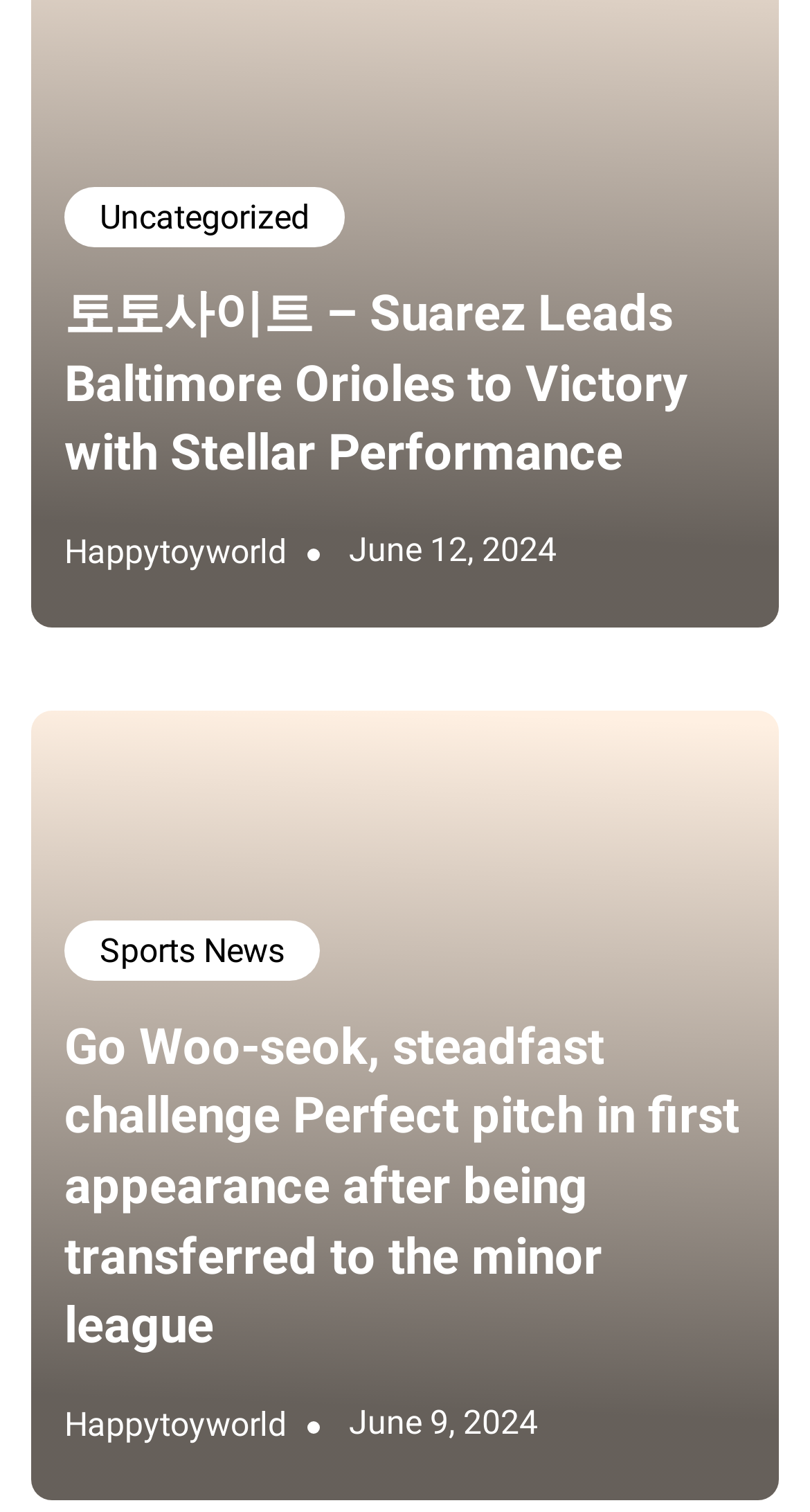Identify the bounding box coordinates of the specific part of the webpage to click to complete this instruction: "Read the article 'Go Woo-seok, steadfast challenge Perfect pitch in first appearance after being transferred to the minor league'".

[0.079, 0.673, 0.913, 0.904]